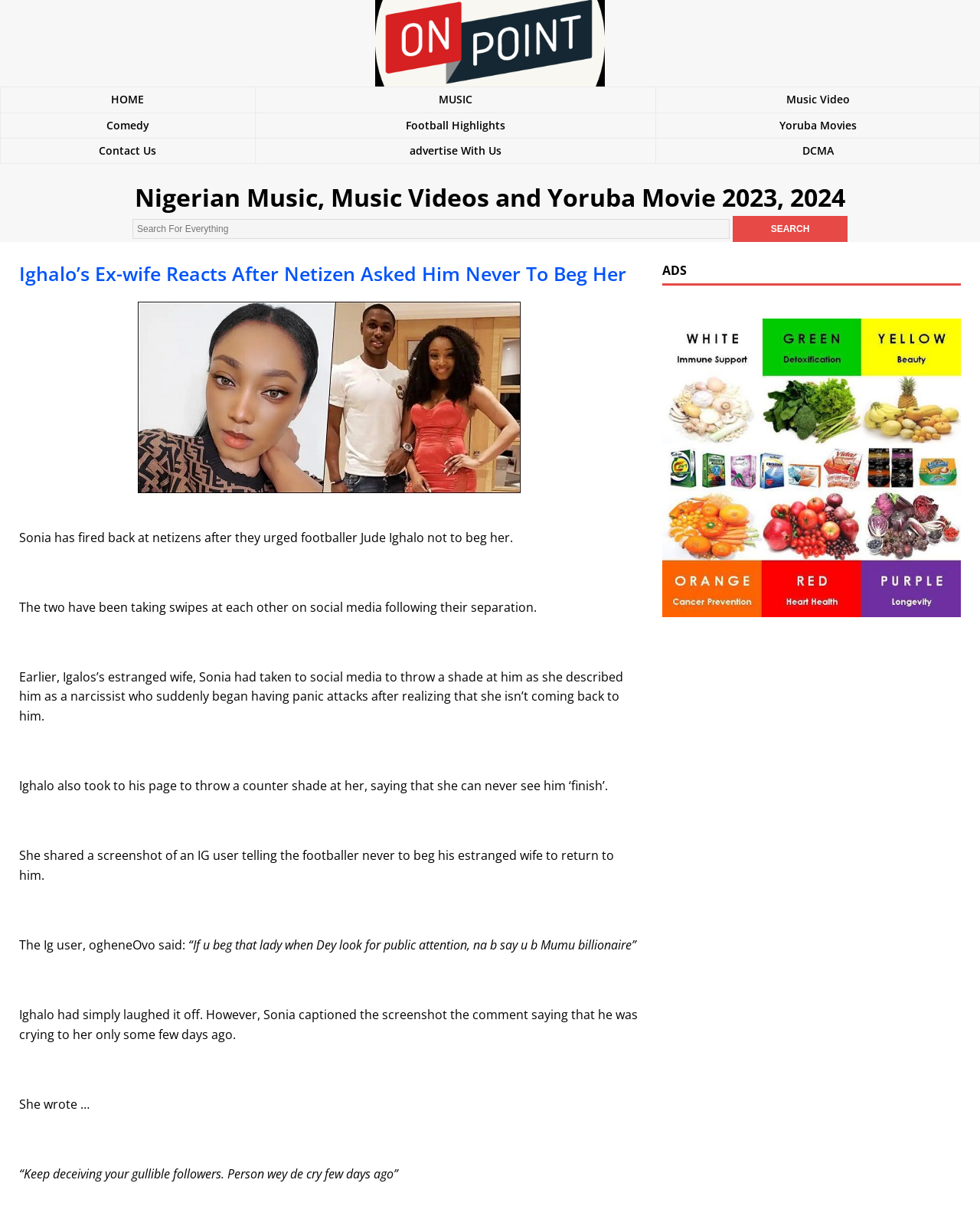Describe all the visual and textual components of the webpage comprehensively.

This webpage appears to be a news article or blog post about a celebrity's personal life. At the top of the page, there is a navigation menu with links to different categories such as "HOME", "MUSIC", "Music Video", "Comedy", "Football Highlights", and "Yoruba Movies". Below the navigation menu, there is a heading that reads "Nigerian Music, Music Videos and Yoruba Movie 2023, 2024". 

To the right of the heading, there is a search bar with a button labeled "Search" and a placeholder text that says "Search For Everything". 

The main content of the webpage is an article about Ighalo's ex-wife reacting to a netizen's comment about not begging her. The article is divided into several paragraphs, with the title of the article "Ighalo’s Ex-wife Reacts After Netizen Asked Him Never To Beg Her" at the top. The article discusses the exchange between Ighalo and his ex-wife on social media, with quotes and screenshots from their conversation. 

On the right side of the page, there is a section labeled "ADS" with a link to a website and an image.